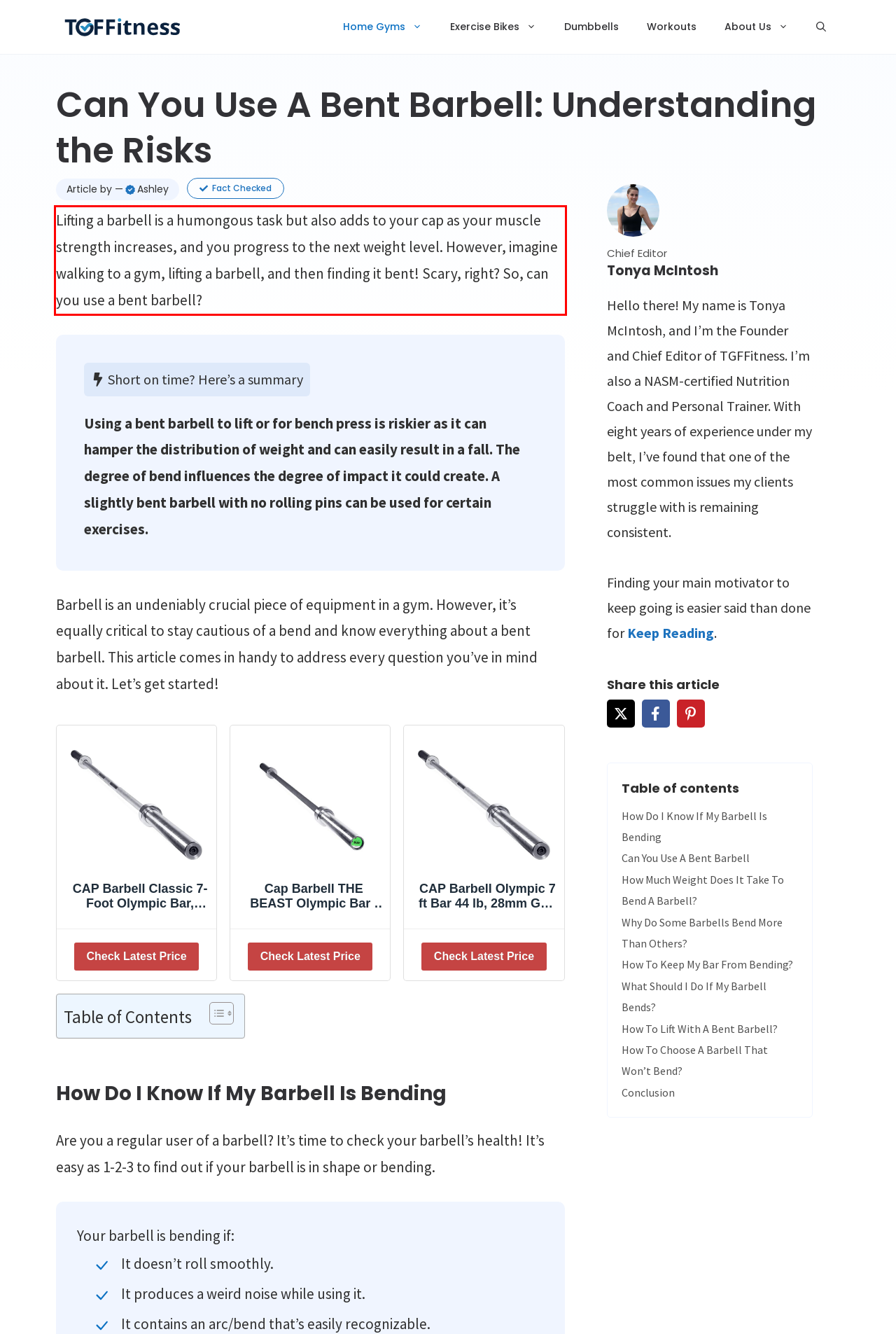Review the webpage screenshot provided, and perform OCR to extract the text from the red bounding box.

Lifting a barbell is a humongous task but also adds to your cap as your muscle strength increases, and you progress to the next weight level. However, imagine walking to a gym, lifting a barbell, and then finding it bent! Scary, right? So, can you use a bent barbell?